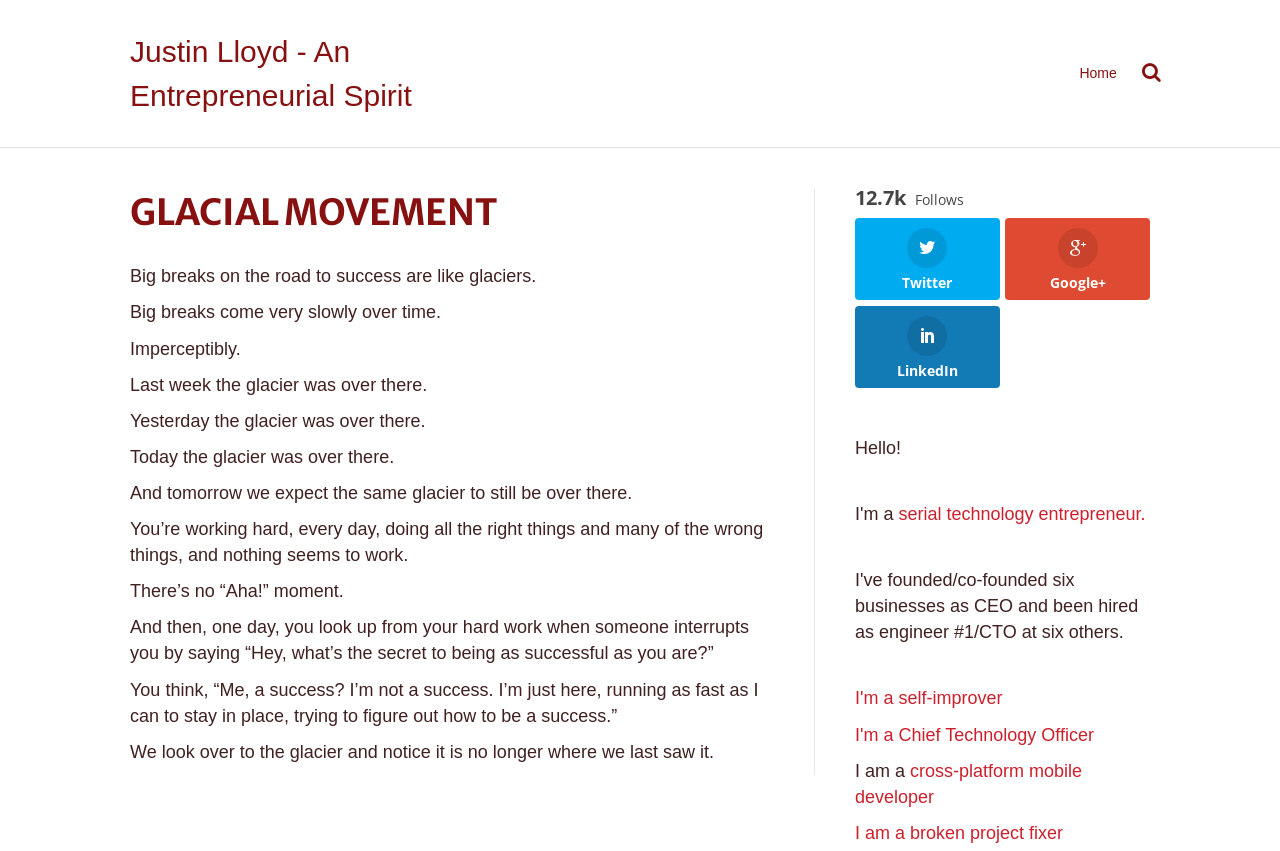How many paragraphs are there in the article? Look at the image and give a one-word or short phrase answer.

12